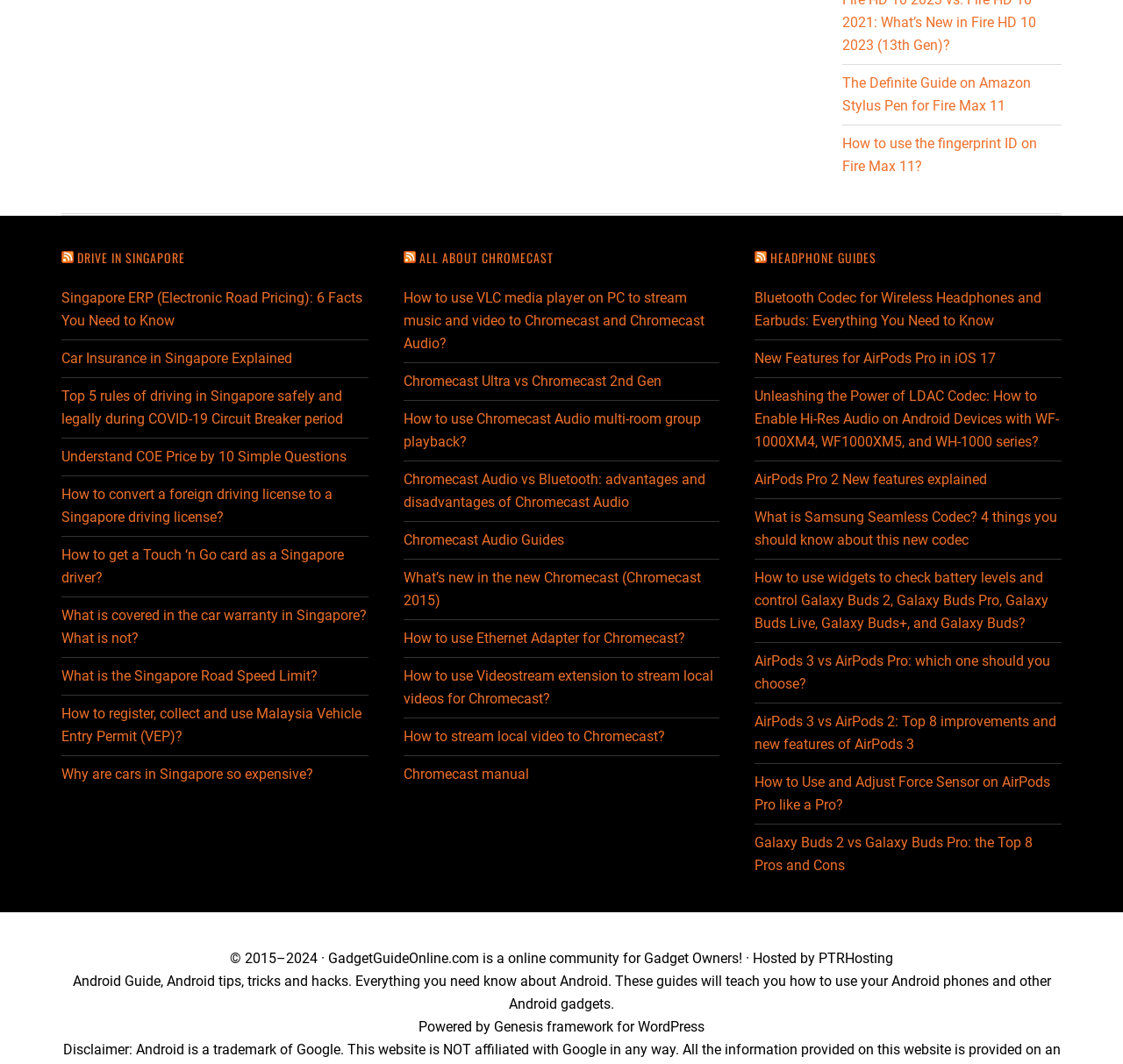Answer the question in a single word or phrase:
How many sections are there on the webpage?

3